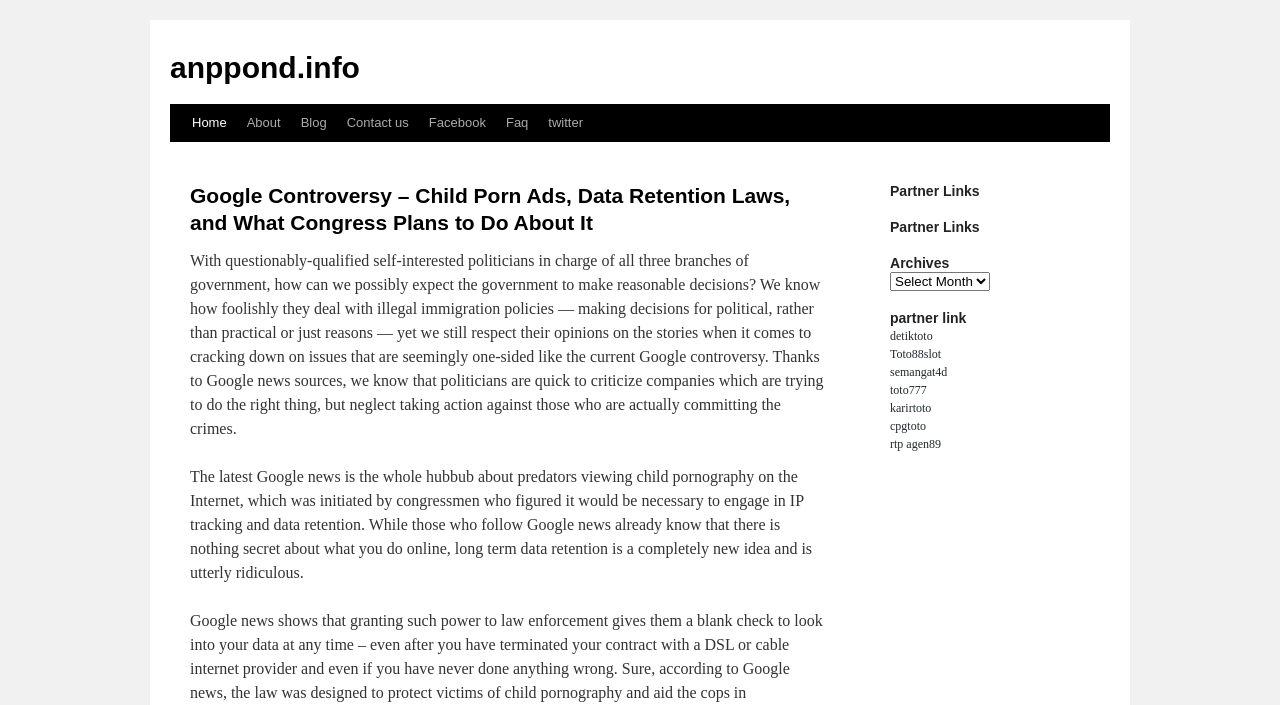How many links are there in the main navigation menu?
Please give a detailed answer to the question using the information shown in the image.

There are 5 links in the main navigation menu, which are 'Home', 'About', 'Blog', 'Contact us', and 'Faq', as indicated by the links with IDs 209 to 214.